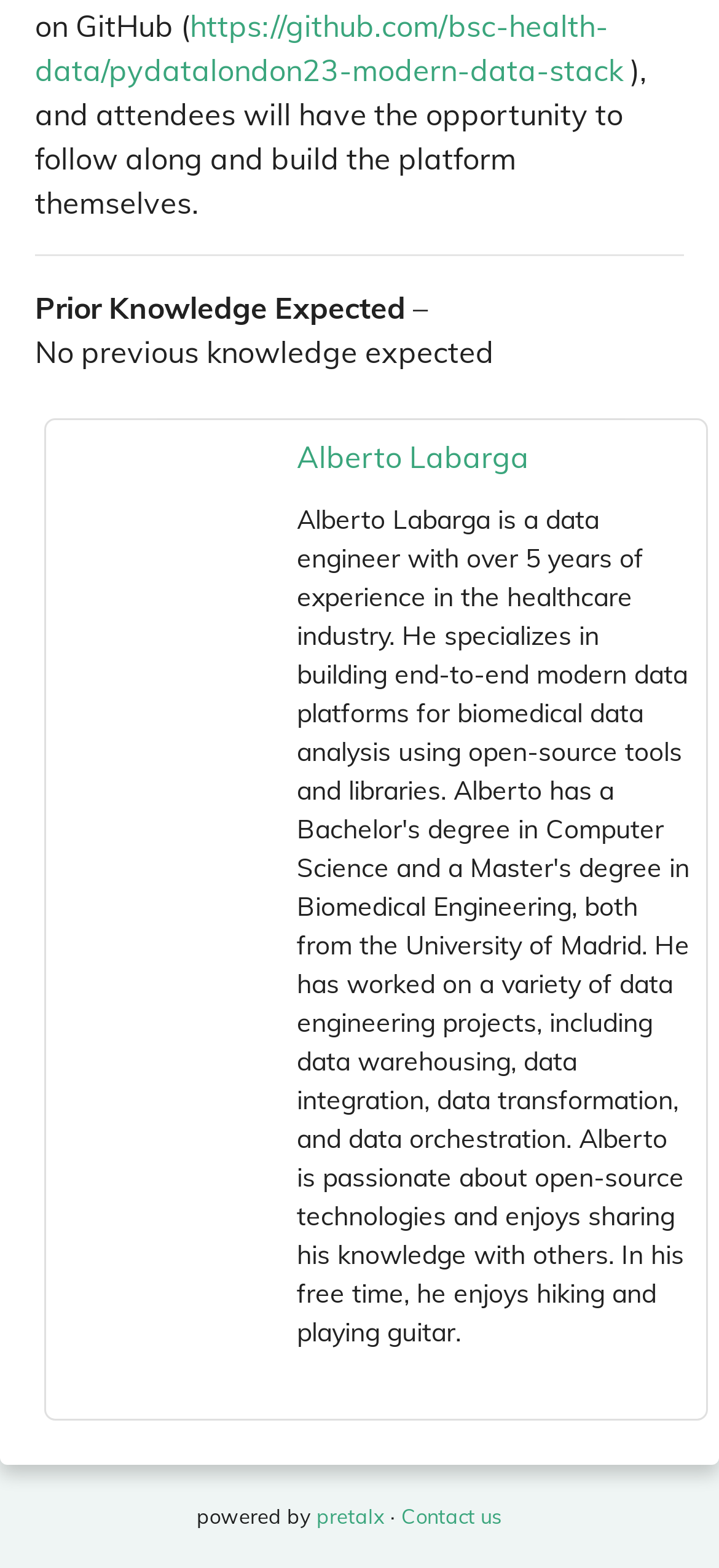What is the expected prior knowledge for the event?
Observe the image and answer the question with a one-word or short phrase response.

No previous knowledge